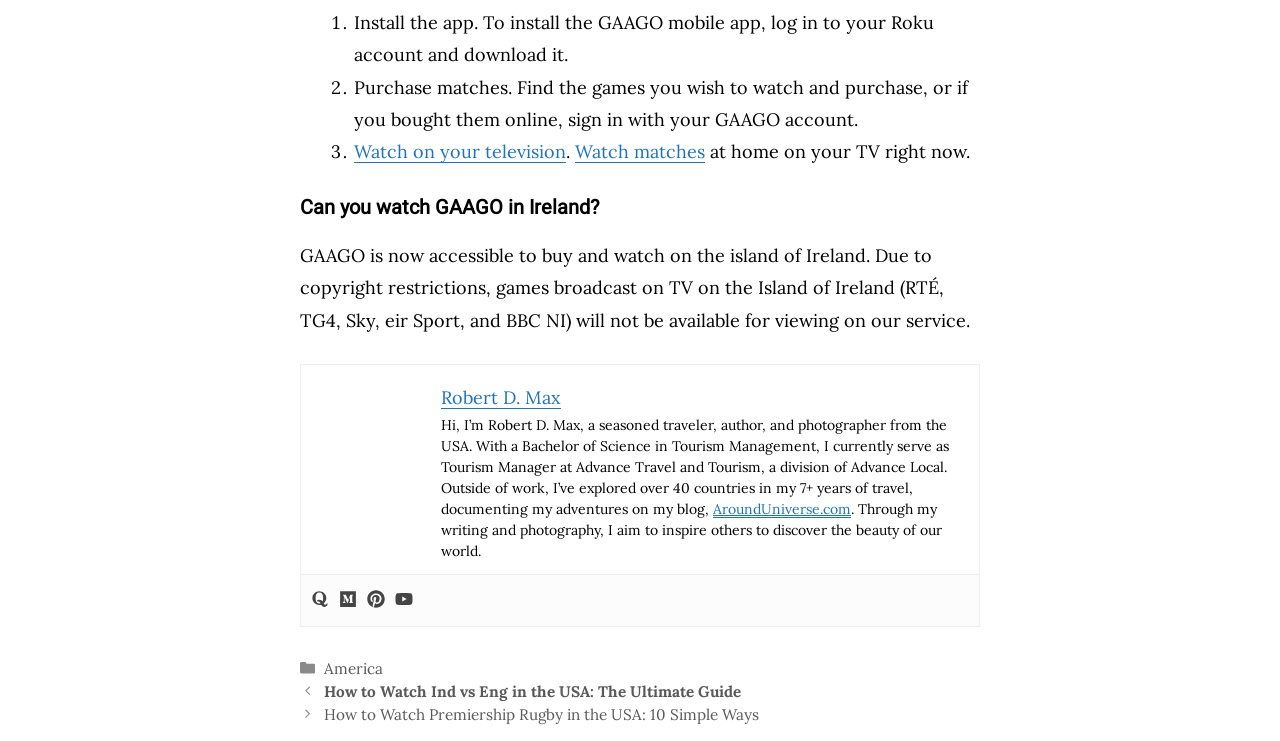Locate the UI element described by Watch on your television and provide its bounding box coordinates. Use the format (top-left x, top-left y, bottom-right x, bottom-right y) with all values as floating point numbers between 0 and 1.

[0.277, 0.19, 0.442, 0.221]